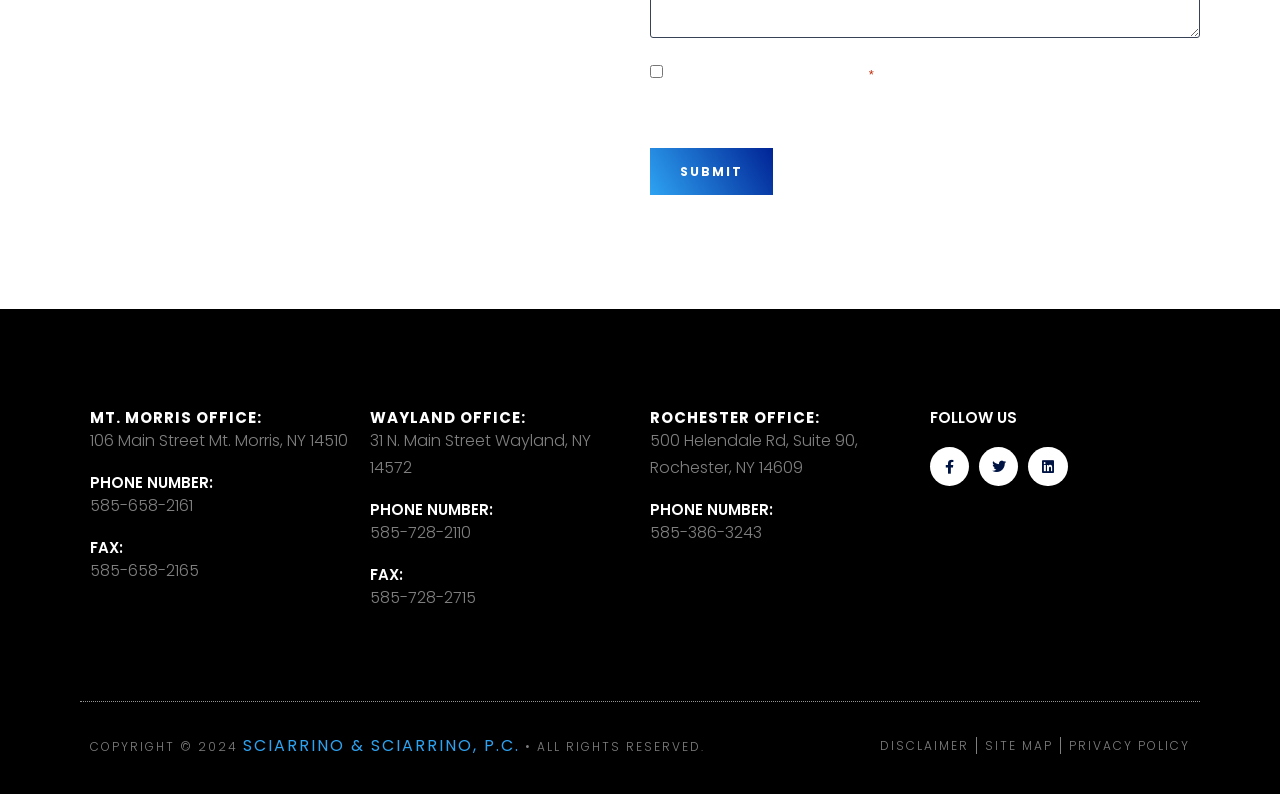Please locate the bounding box coordinates of the element that needs to be clicked to achieve the following instruction: "Follow on Facebook". The coordinates should be four float numbers between 0 and 1, i.e., [left, top, right, bottom].

[0.727, 0.563, 0.757, 0.612]